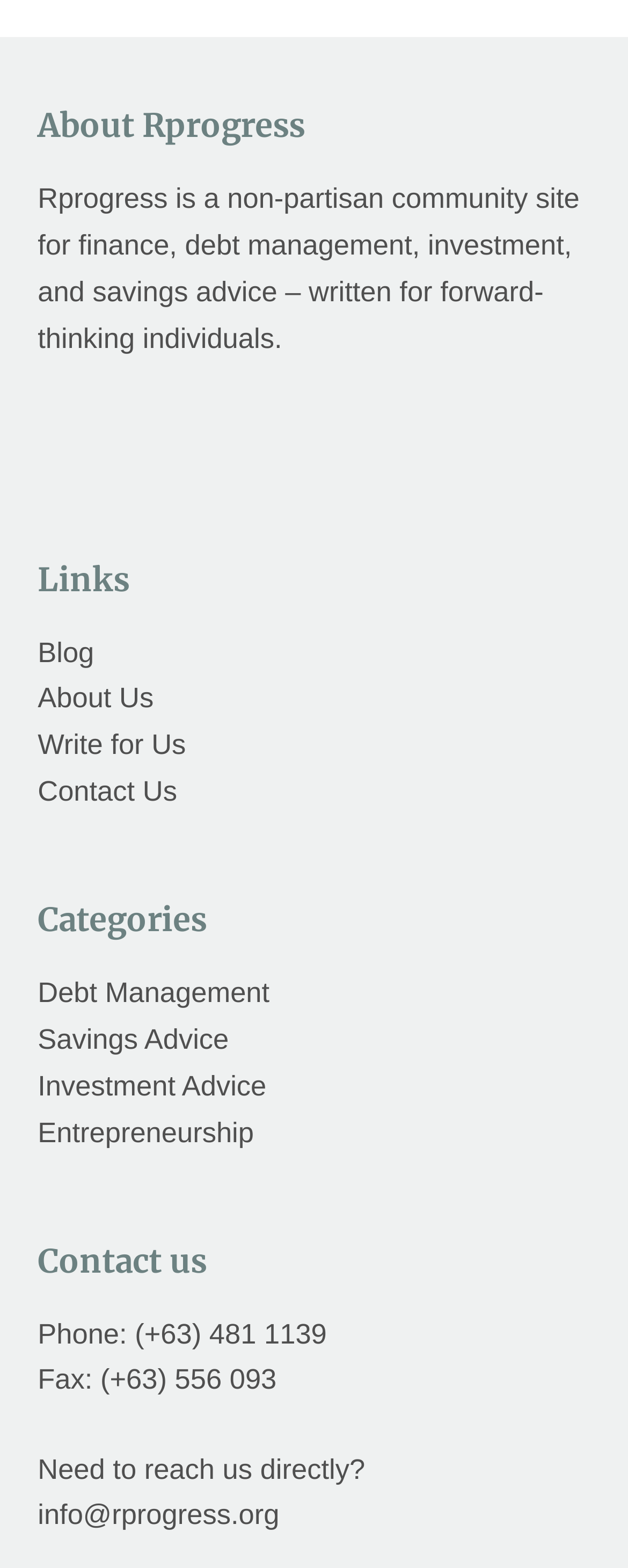With reference to the image, please provide a detailed answer to the following question: How many contact methods are listed on this webpage?

I count three contact methods listed on the webpage: phone, fax, and email. The phone number and fax number are listed under the 'Contact us' heading, and the email address is listed as a link.